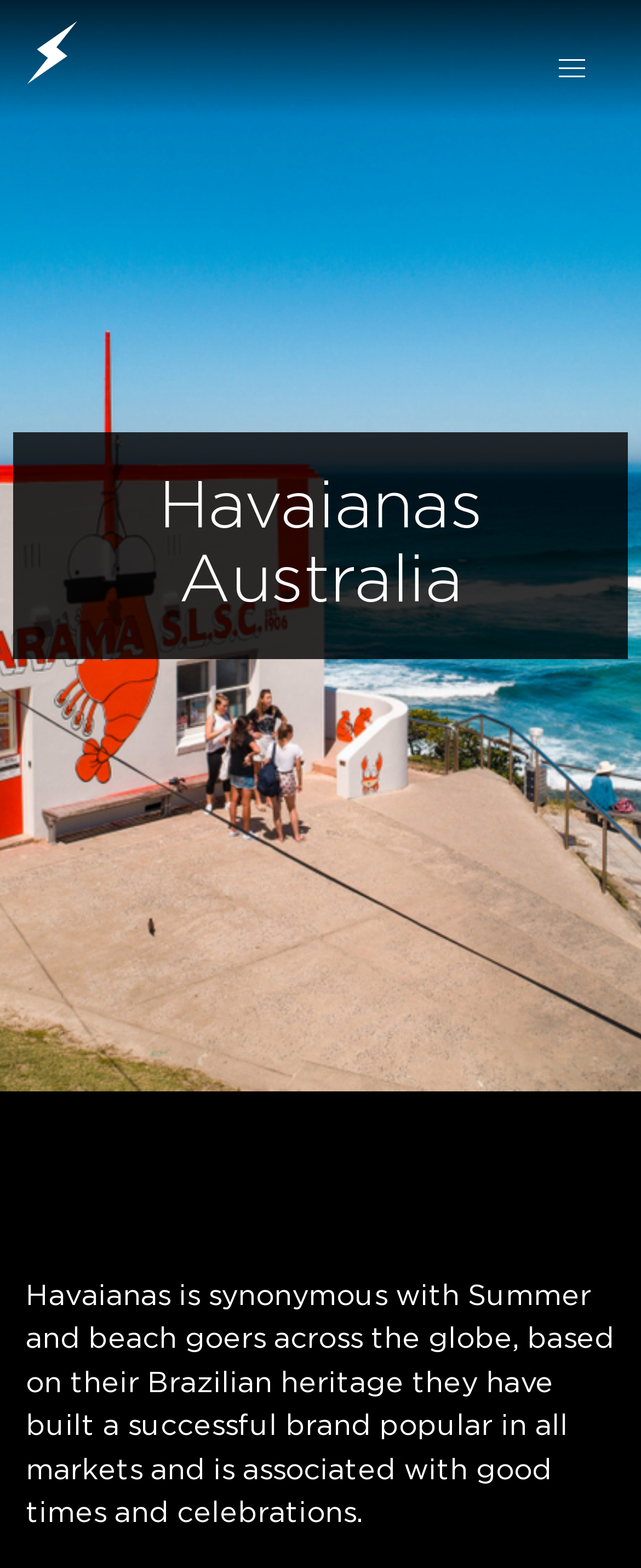Construct a thorough caption encompassing all aspects of the webpage.

The webpage is about Havaianas Australia, with a focus on their brand identity and heritage. At the top of the page, there is a main navigation section that spans the entire width of the page. Within this section, there is a link to "Our Friends Electric" on the left side, accompanied by a small image. On the right side of the navigation section, there is a menu button that is not currently expanded.

Below the navigation section, there is a prominent heading that reads "Havaianas Australia", taking up most of the page's width. This heading is positioned roughly one-third of the way down the page.

Further down the page, there is a block of text that describes Havaianas as a brand synonymous with summer and beach culture, highlighting their Brazilian heritage and association with good times and celebrations. This text is positioned near the bottom of the page, spanning almost the entire width of the page.

There is also a small, non-descriptive element at the very top-left corner of the page, but its purpose is unclear.